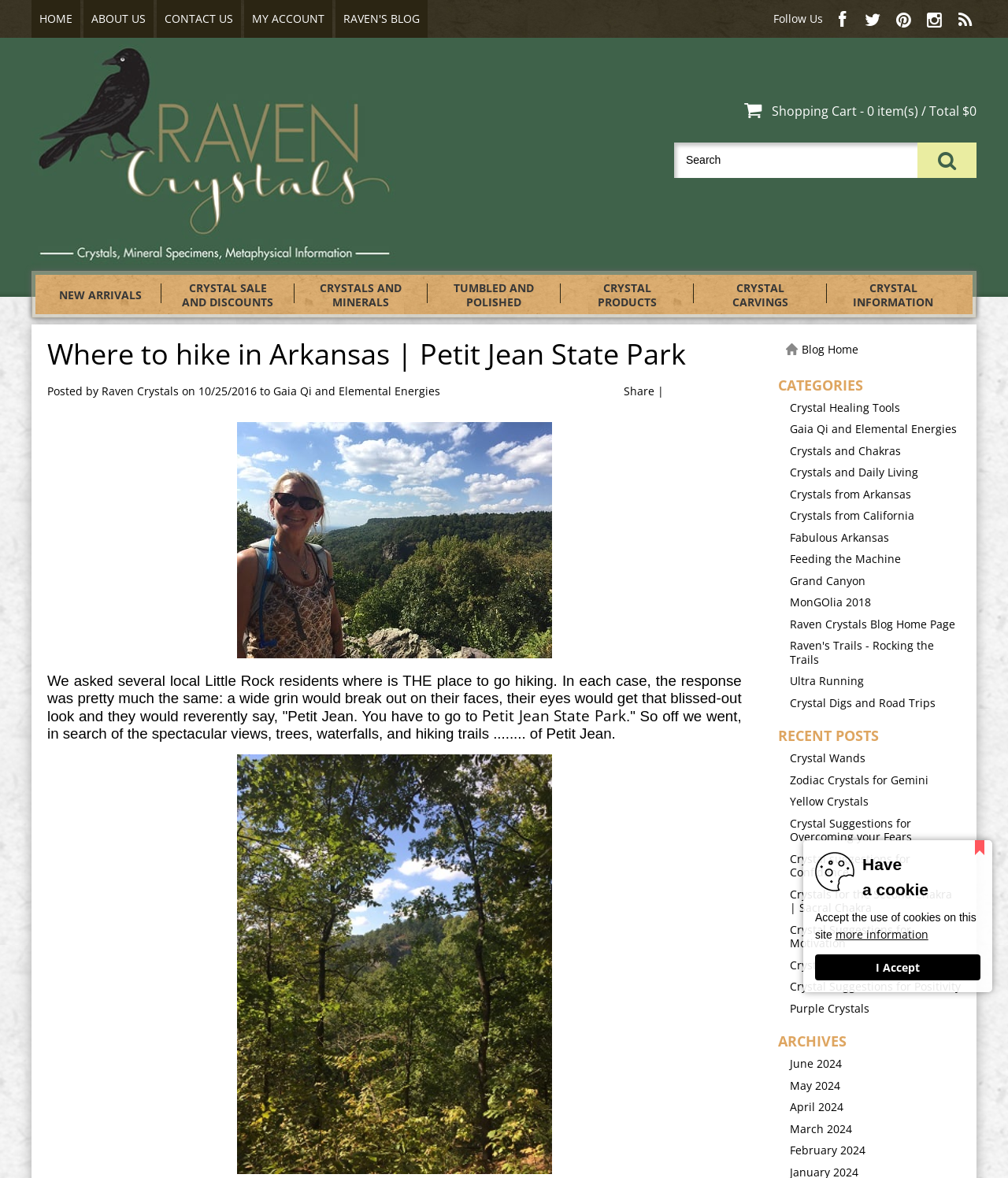Please identify the bounding box coordinates for the region that you need to click to follow this instruction: "Follow on Facebook".

[0.826, 0.009, 0.845, 0.025]